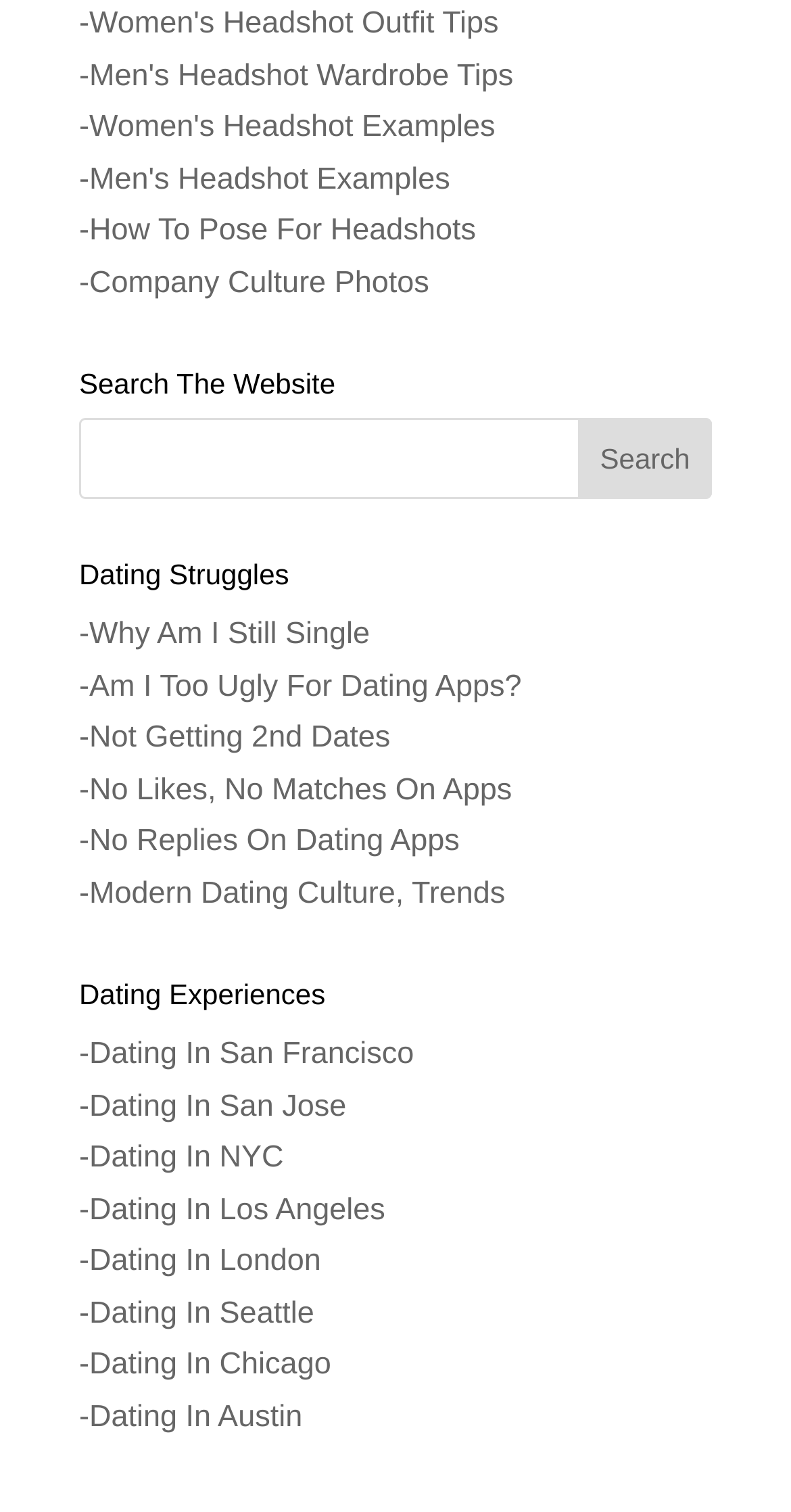Locate the bounding box coordinates of the UI element described by: "name="s"". The bounding box coordinates should consist of four float numbers between 0 and 1, i.e., [left, top, right, bottom].

[0.1, 0.277, 0.9, 0.331]